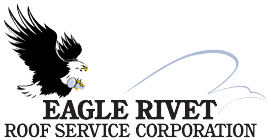Based on the image, provide a detailed response to the question:
What is the font style of the brand name 'EAGLE RIVET'?

The brand name 'EAGLE RIVET' is displayed in bold, uppercase letters beneath the eagle, which gives it a prominent and attention-grabbing appearance.